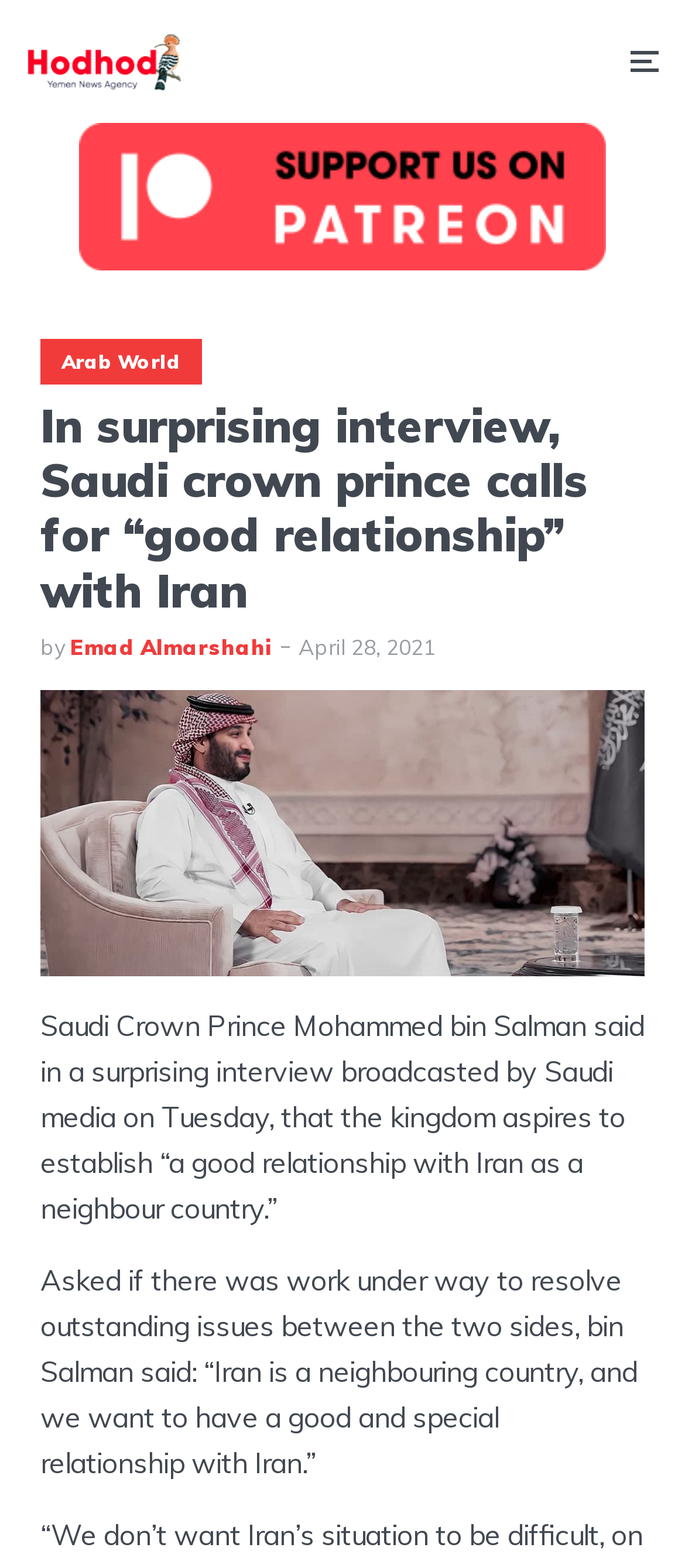Identify the first-level heading on the webpage and generate its text content.

In surprising interview, Saudi crown prince calls for “good relationship” with Iran